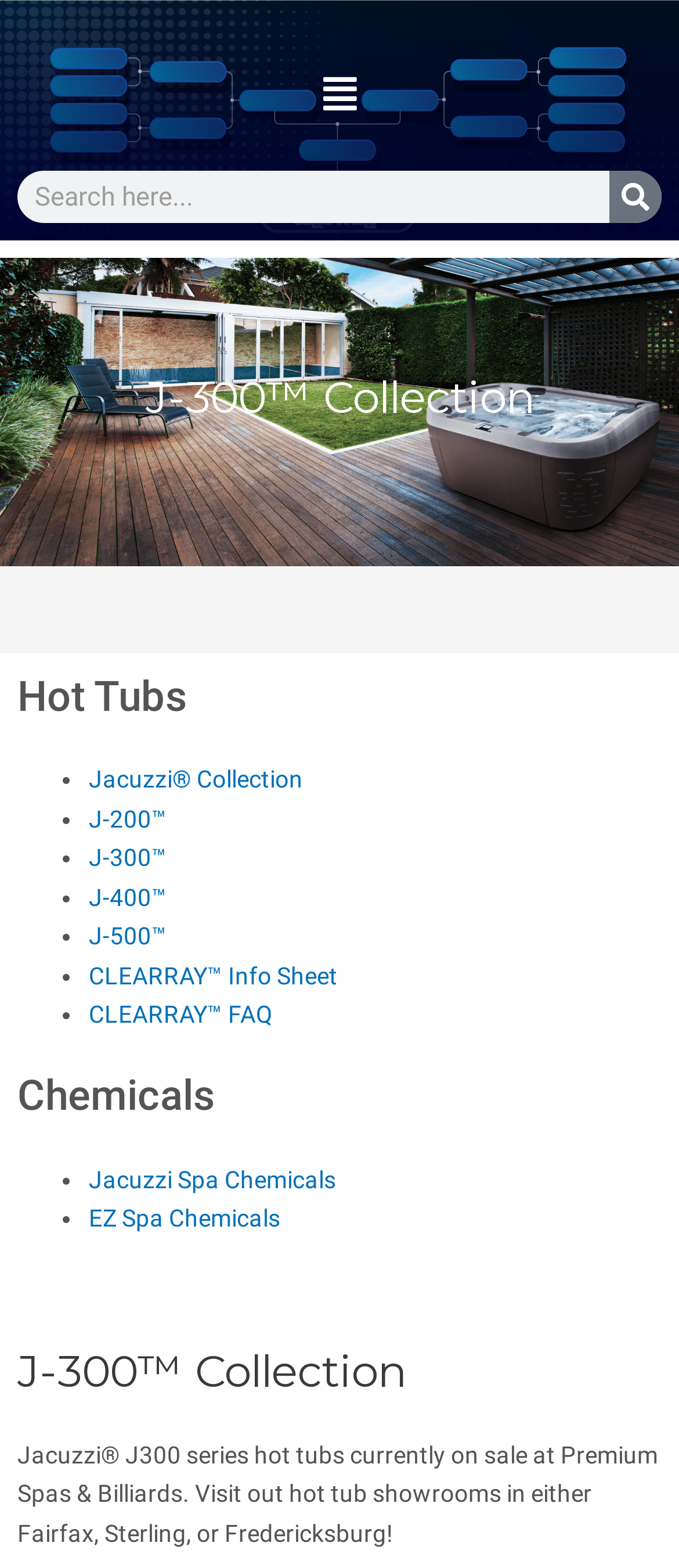Given the webpage screenshot and the description, determine the bounding box coordinates (top-left x, top-left y, bottom-right x, bottom-right y) that define the location of the UI element matching this description: CLEARRAY™ FAQ

[0.131, 0.638, 0.403, 0.656]